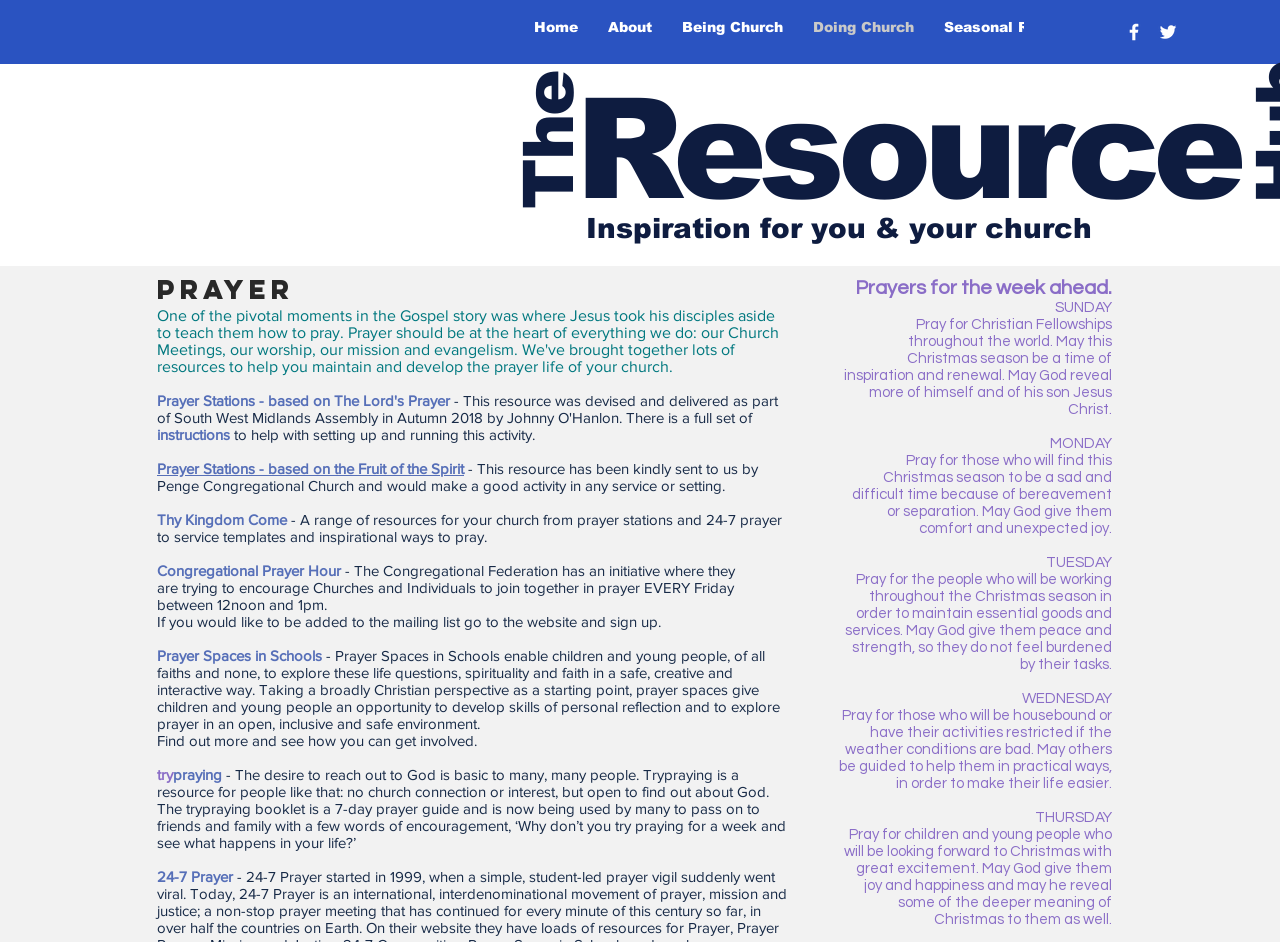Identify the bounding box coordinates for the element that needs to be clicked to fulfill this instruction: "Click on the 'Home' link". Provide the coordinates in the format of four float numbers between 0 and 1: [left, top, right, bottom].

[0.405, 0.012, 0.463, 0.046]